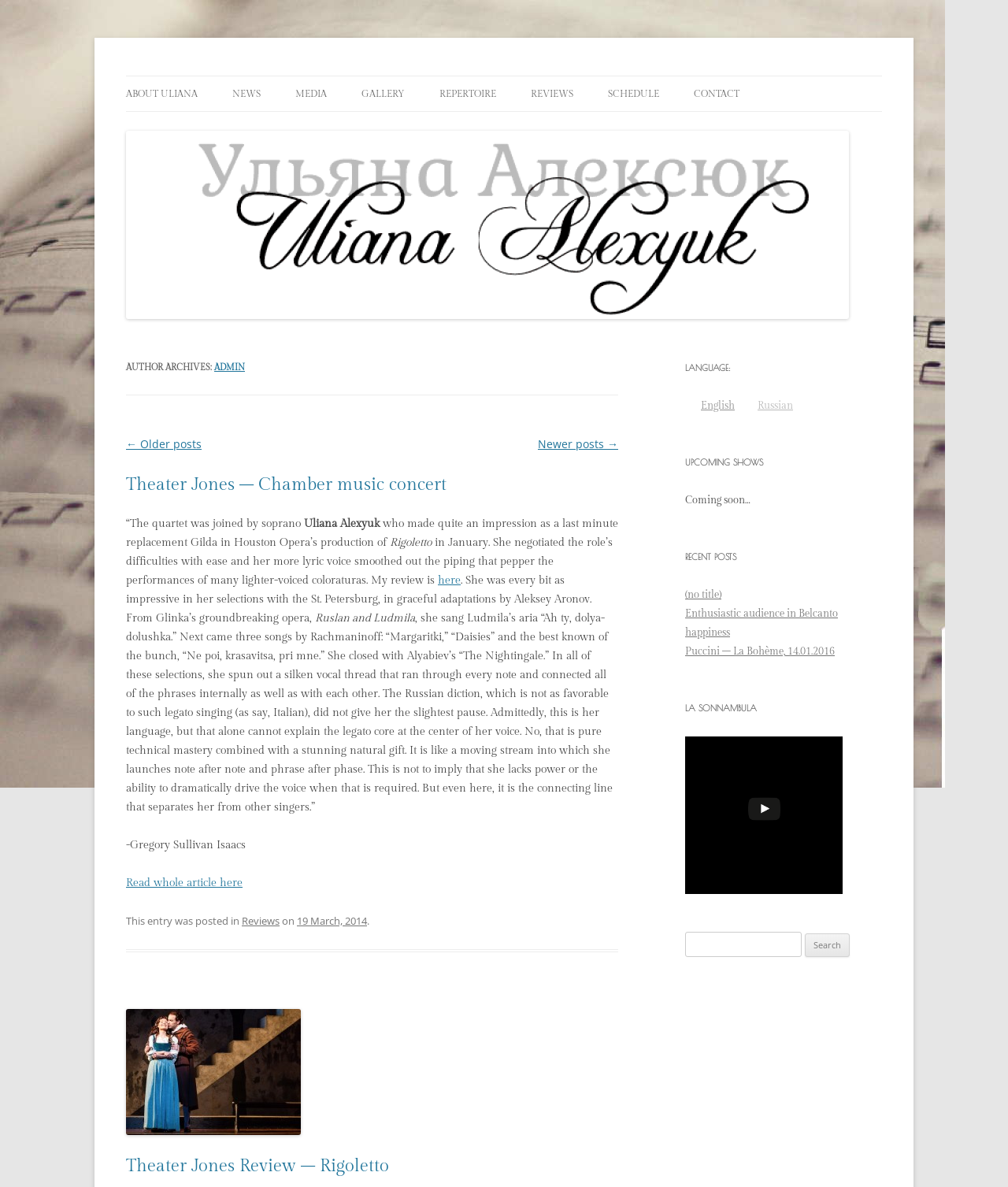What is the name of the opera mentioned in the article?
Offer a detailed and full explanation in response to the question.

The name of the opera mentioned in the article is 'Rigoletto', as indicated by the text in the article.